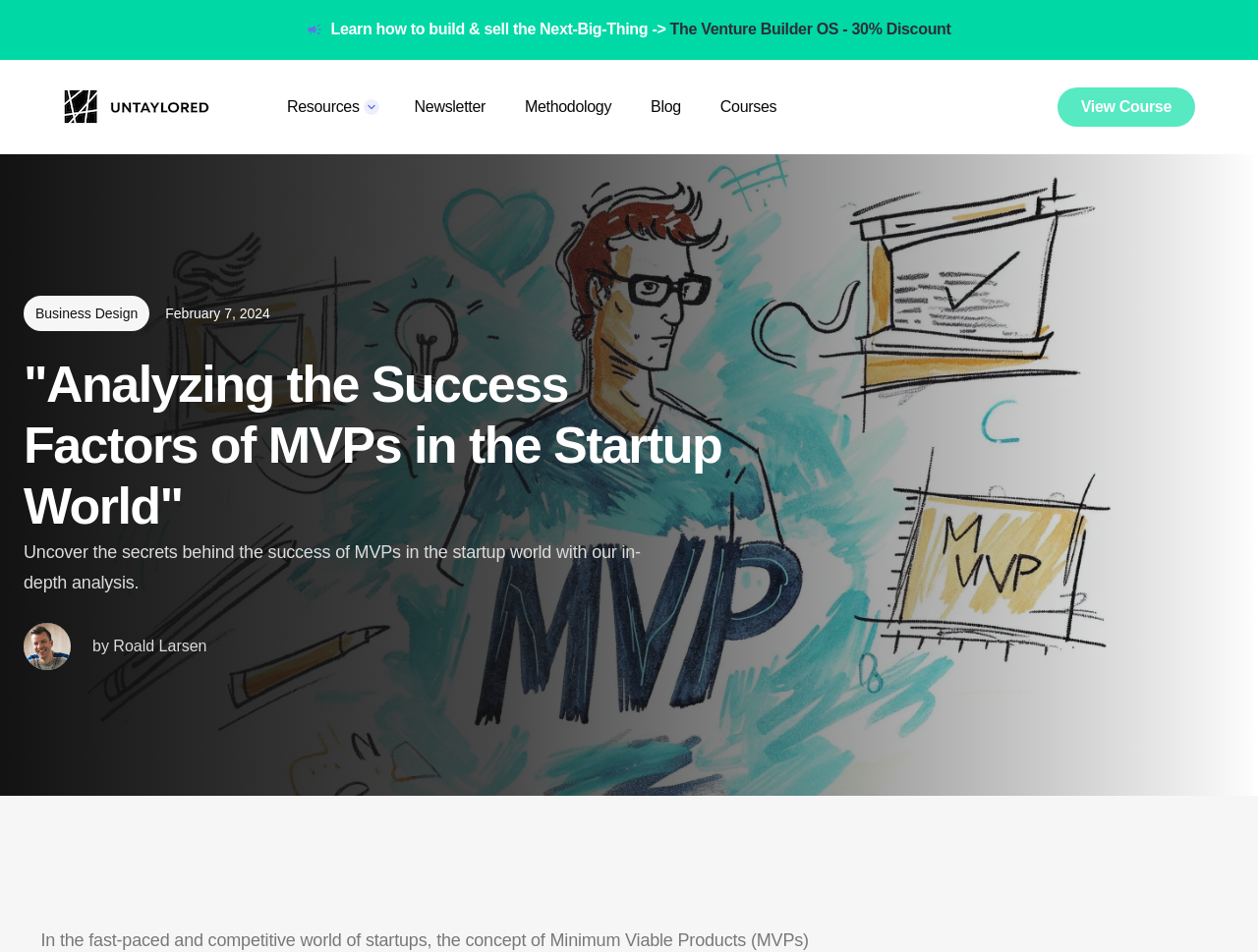Identify the bounding box coordinates for the element that needs to be clicked to fulfill this instruction: "Subscribe to the newsletter". Provide the coordinates in the format of four float numbers between 0 and 1: [left, top, right, bottom].

[0.317, 0.092, 0.398, 0.133]